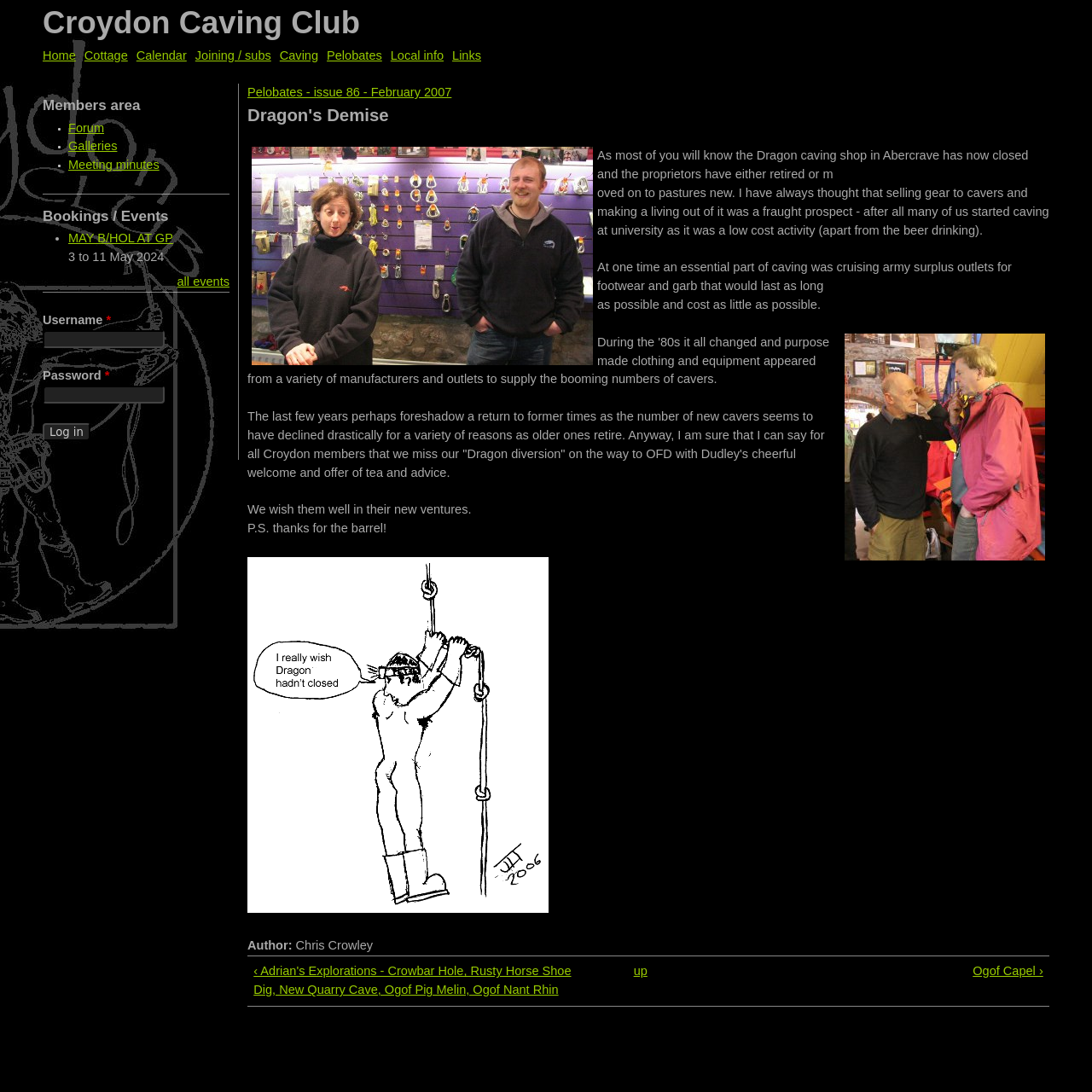How many links are there in the 'Members area' section?
Using the image, respond with a single word or phrase.

3